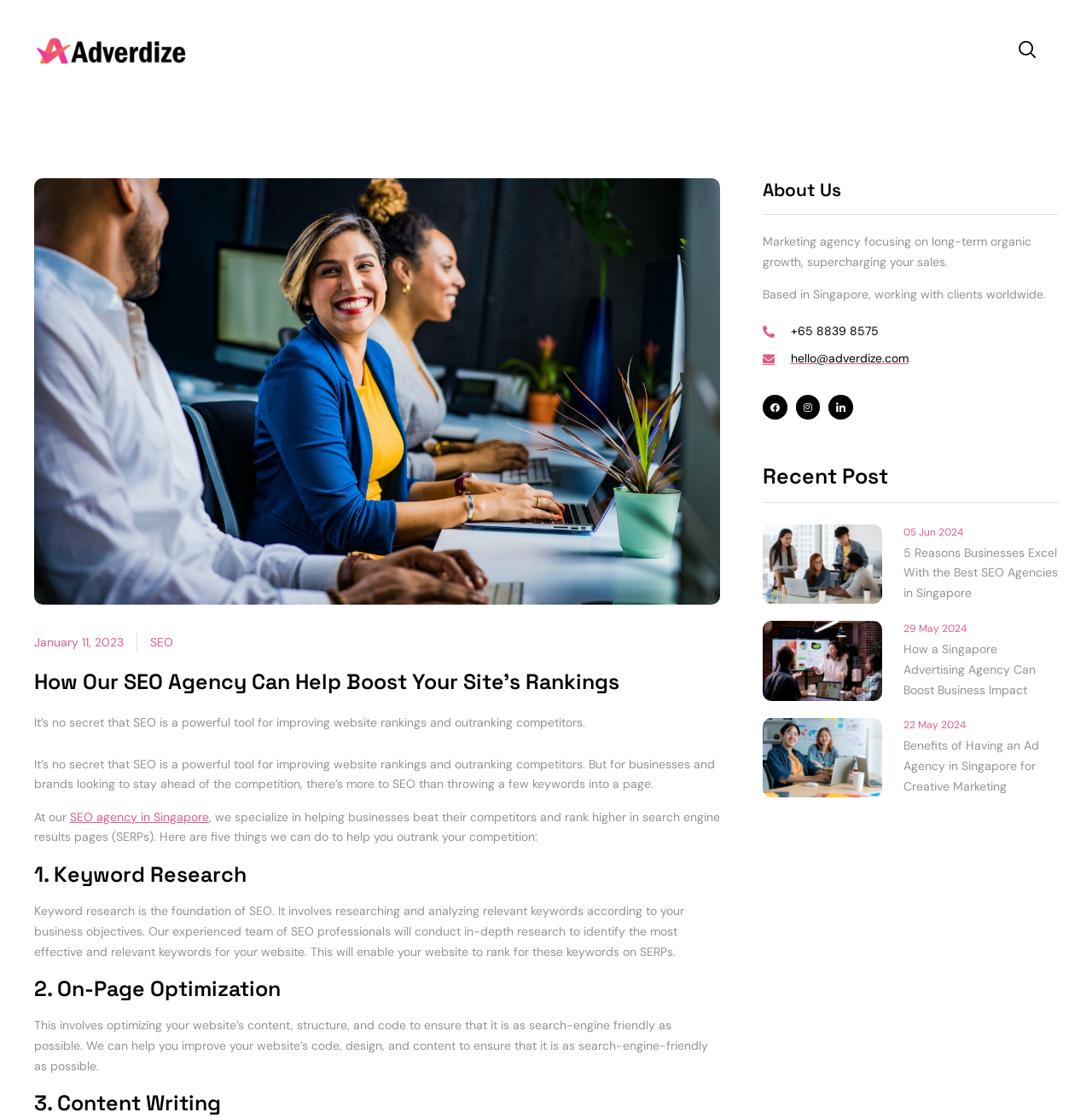Analyze the image and answer the question with as much detail as possible: 
What is the purpose of keyword research?

I found the answer by reading the text under the heading '1. Keyword Research', which explains that keyword research involves researching and analyzing relevant keywords according to business objectives to enable the website to rank for these keywords on SERPs.